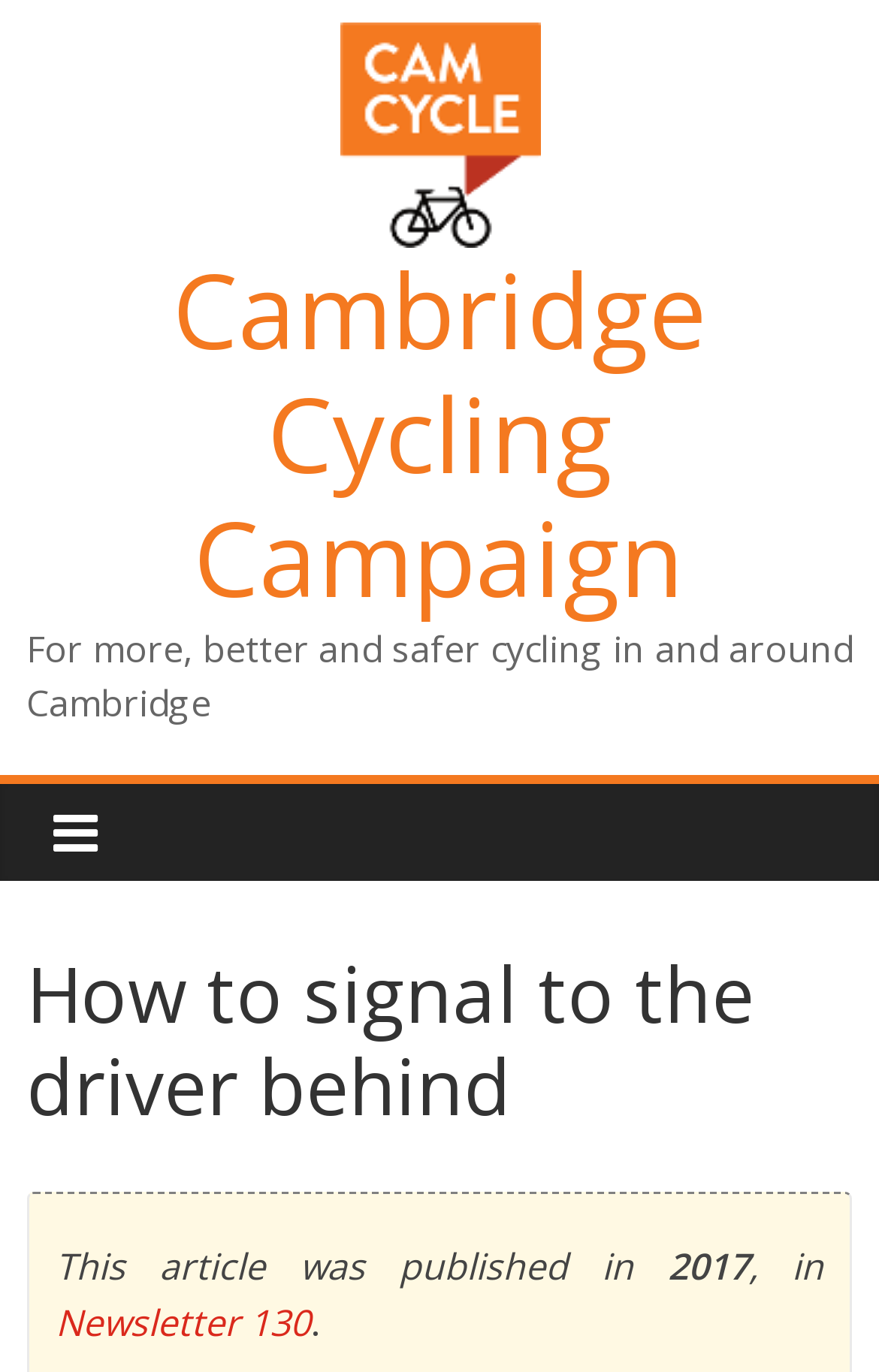Based on the description "Cambridge Cycling Campaign", find the bounding box of the specified UI element.

[0.196, 0.174, 0.804, 0.457]